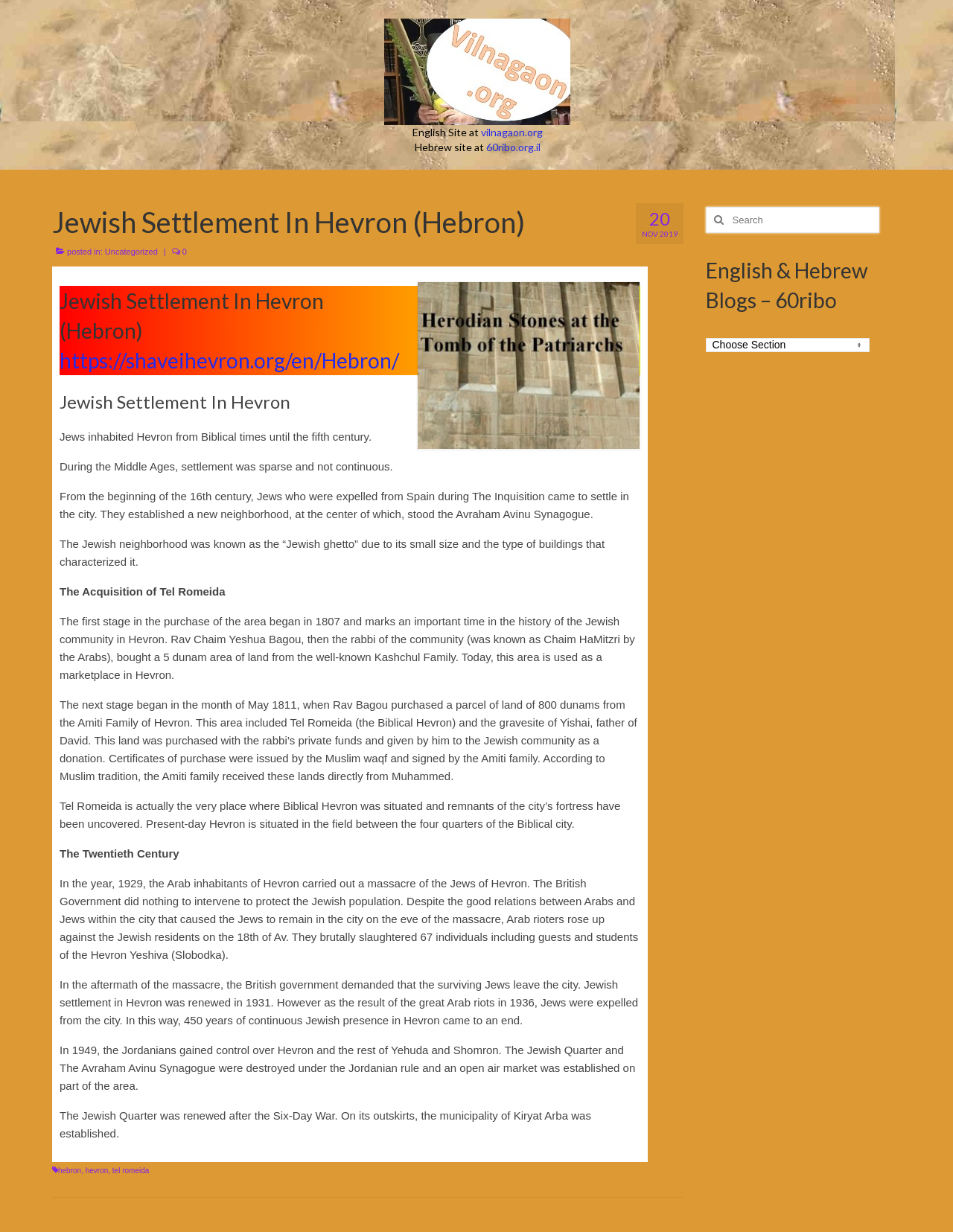Identify the bounding box coordinates of the HTML element based on this description: "parent_node: Search for:".

[0.74, 0.168, 0.764, 0.189]